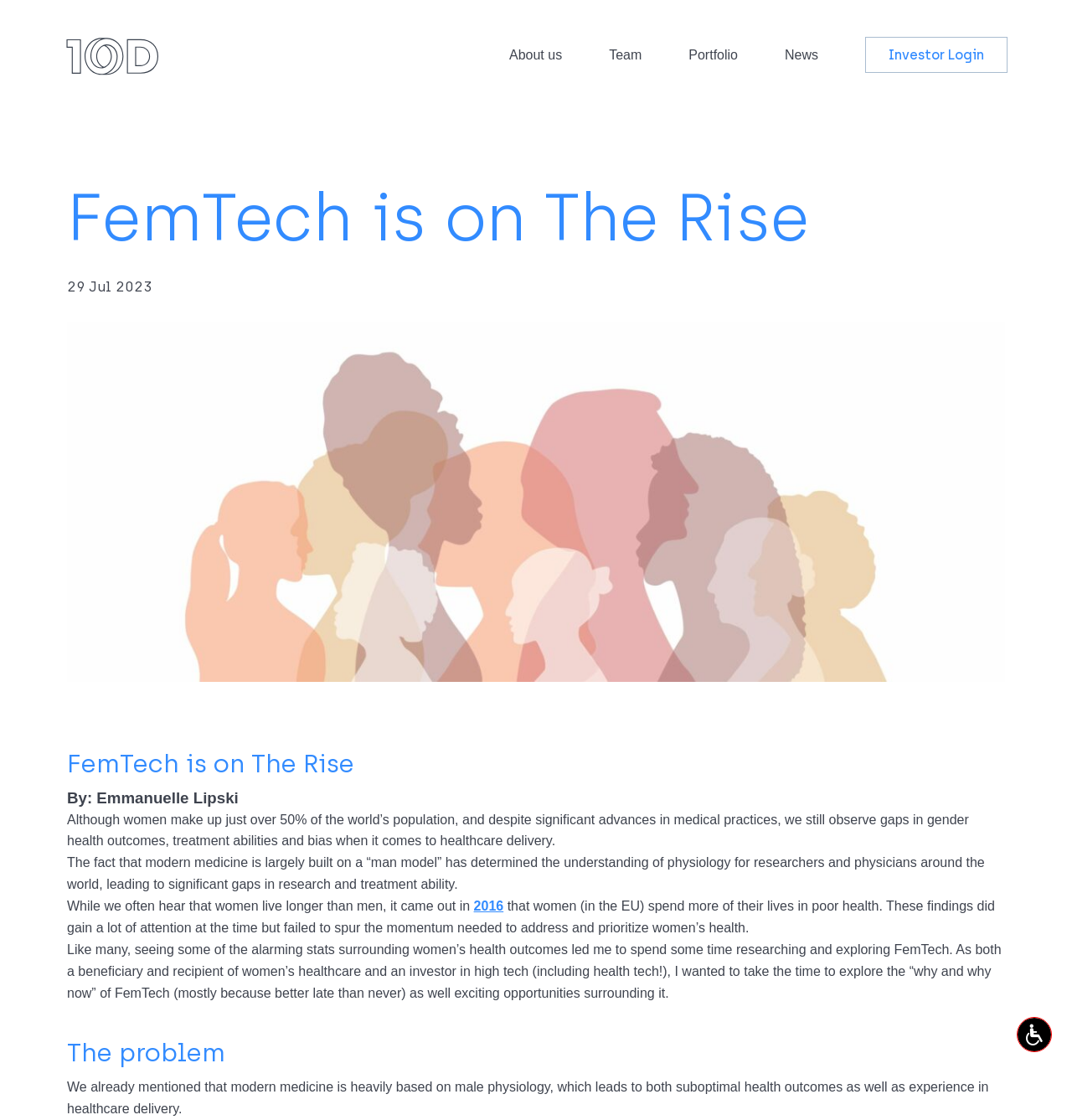Determine the bounding box coordinates of the region I should click to achieve the following instruction: "Open accessibility menu". Ensure the bounding box coordinates are four float numbers between 0 and 1, i.e., [left, top, right, bottom].

[0.949, 0.909, 0.98, 0.939]